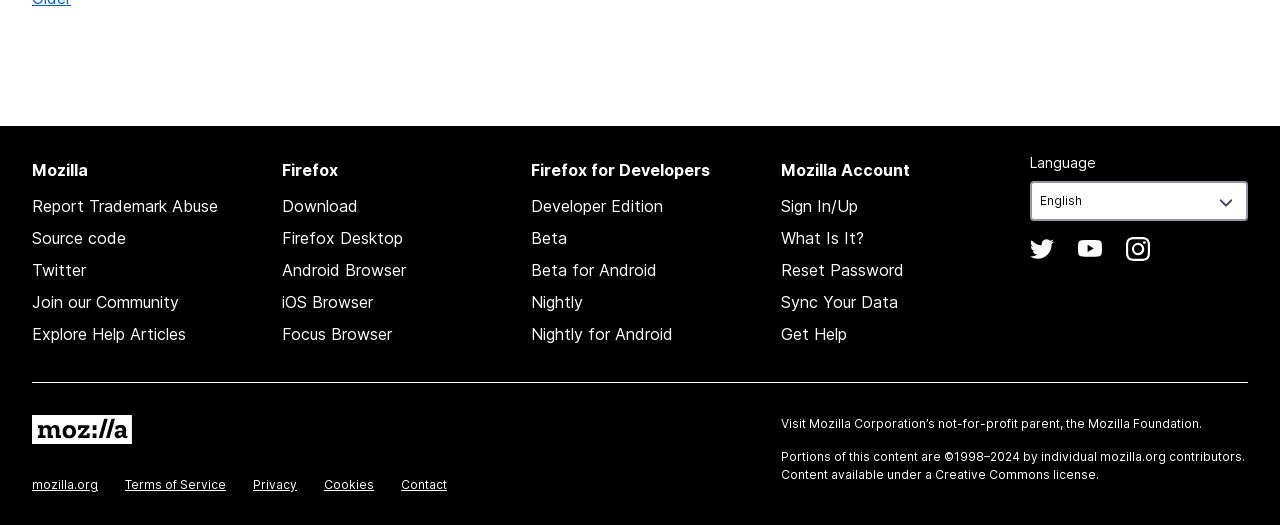Provide the bounding box coordinates of the section that needs to be clicked to accomplish the following instruction: "Check Twitter."

[0.805, 0.451, 0.824, 0.497]